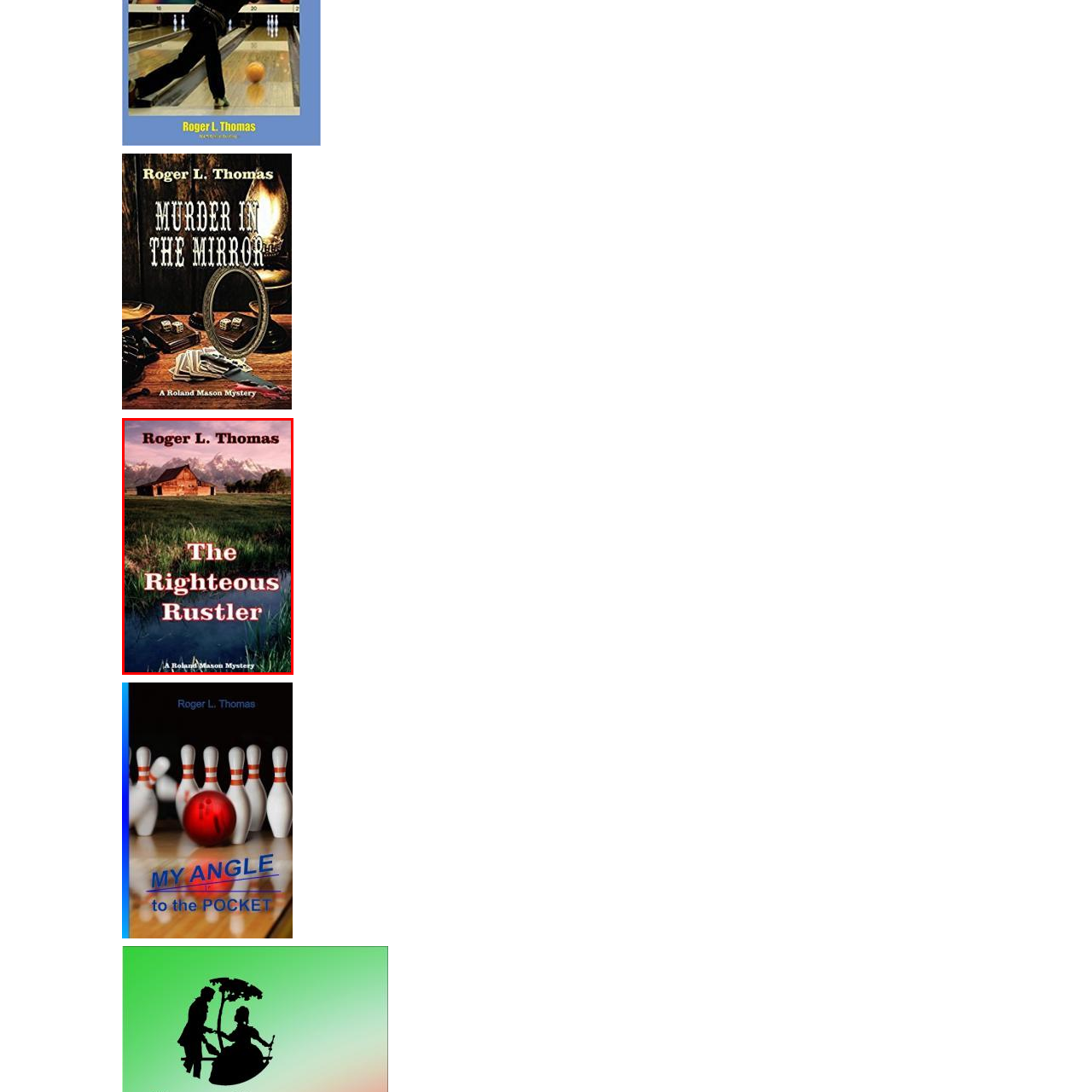What is the font color of the title?
Examine the image outlined by the red bounding box and answer the question with as much detail as possible.

The caption states that 'the title is prominently displayed in bold white text', which implies that the font color of the title is white.